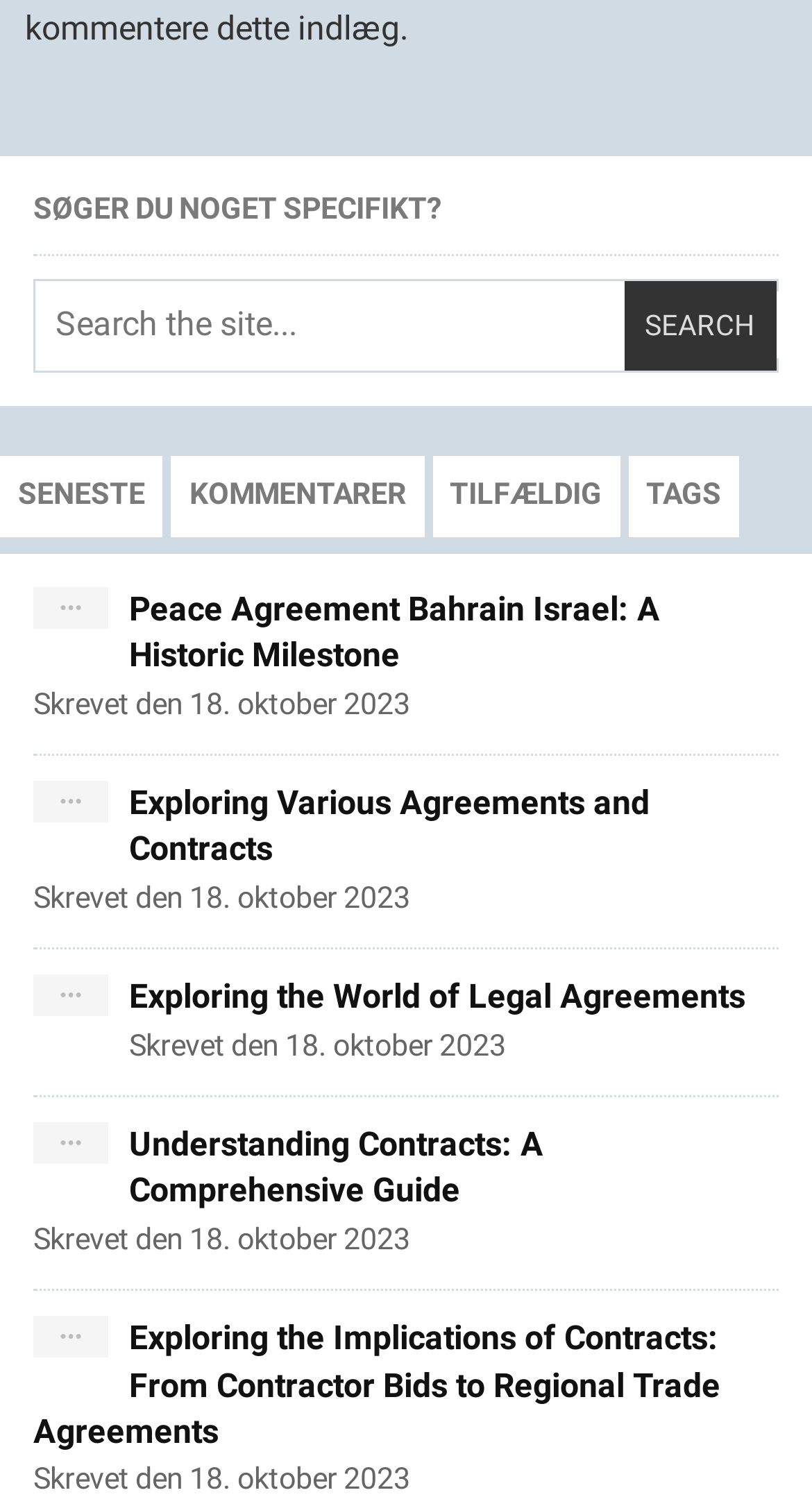Using the provided element description, identify the bounding box coordinates as (top-left x, top-left y, bottom-right x, bottom-right y). Ensure all values are between 0 and 1. Description: Kommentarer

[0.211, 0.304, 0.522, 0.359]